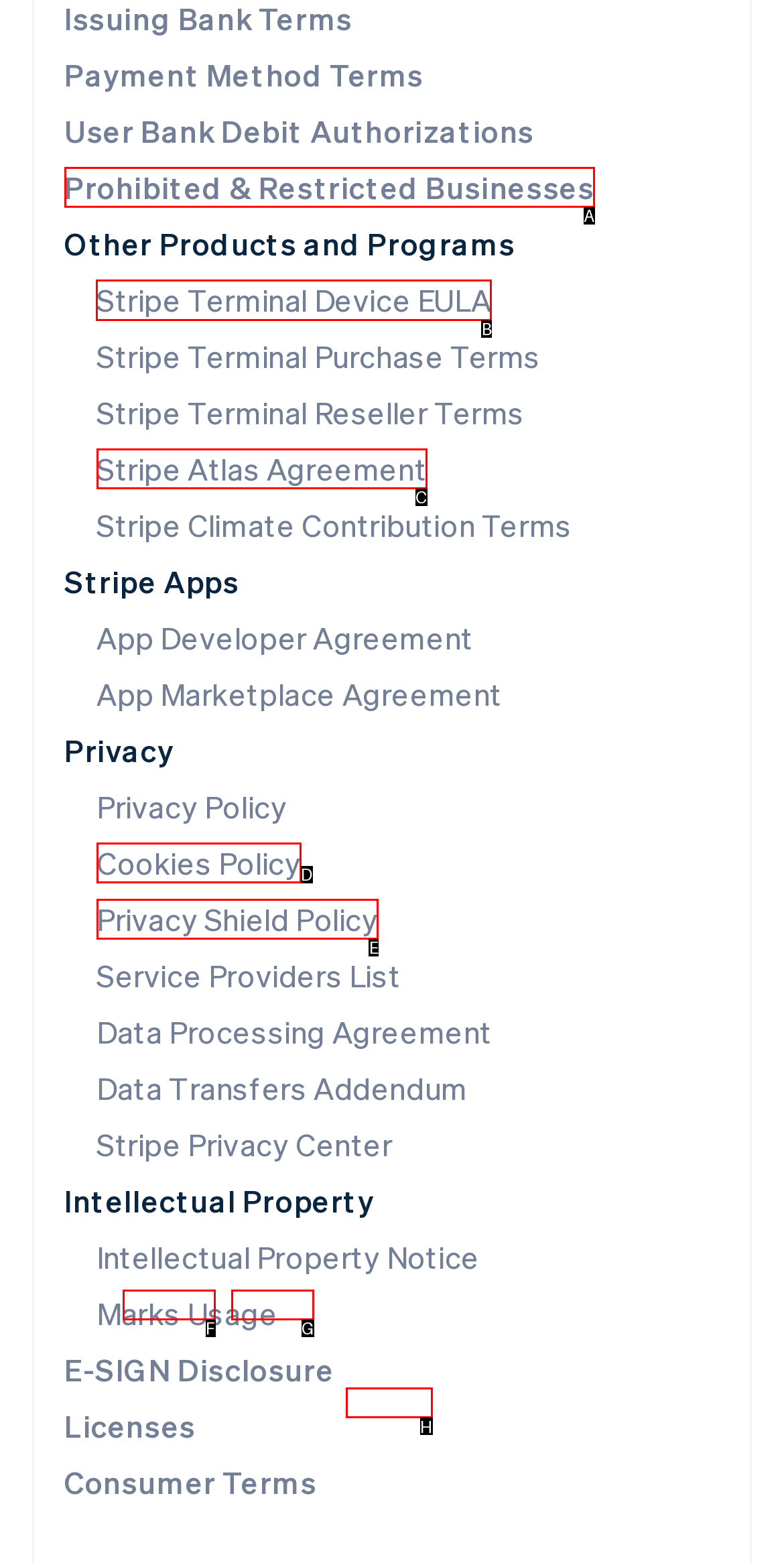Which option should be clicked to execute the following task: Learn about Stripe Terminal Device EULA? Respond with the letter of the selected option.

B